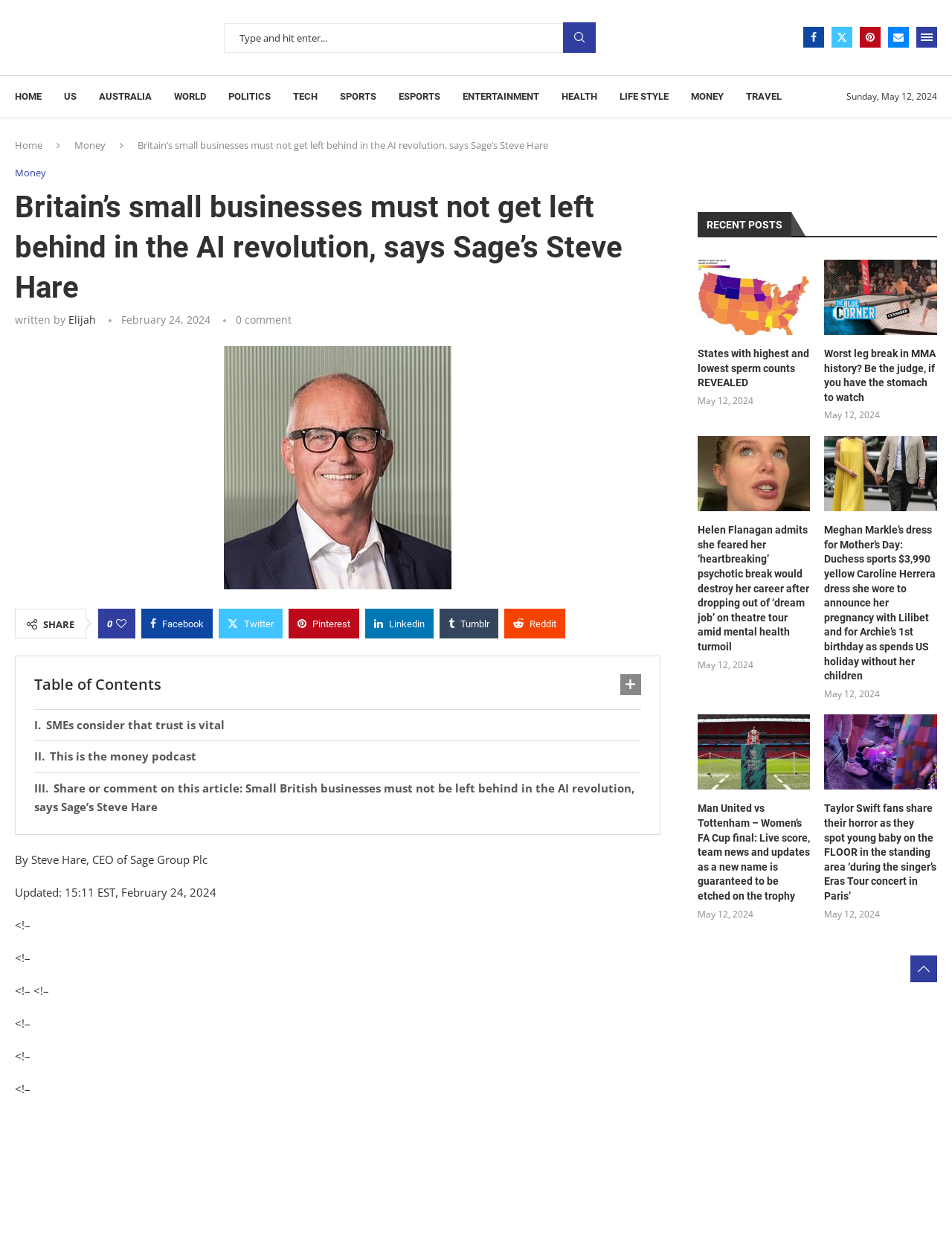What is the topic of the article?
Offer a detailed and exhaustive answer to the question.

I found the topic of the article by looking at the heading 'Britain’s small businesses must not get left behind in the AI revolution, says Sage’s Steve Hare' which is located at the top of the article.